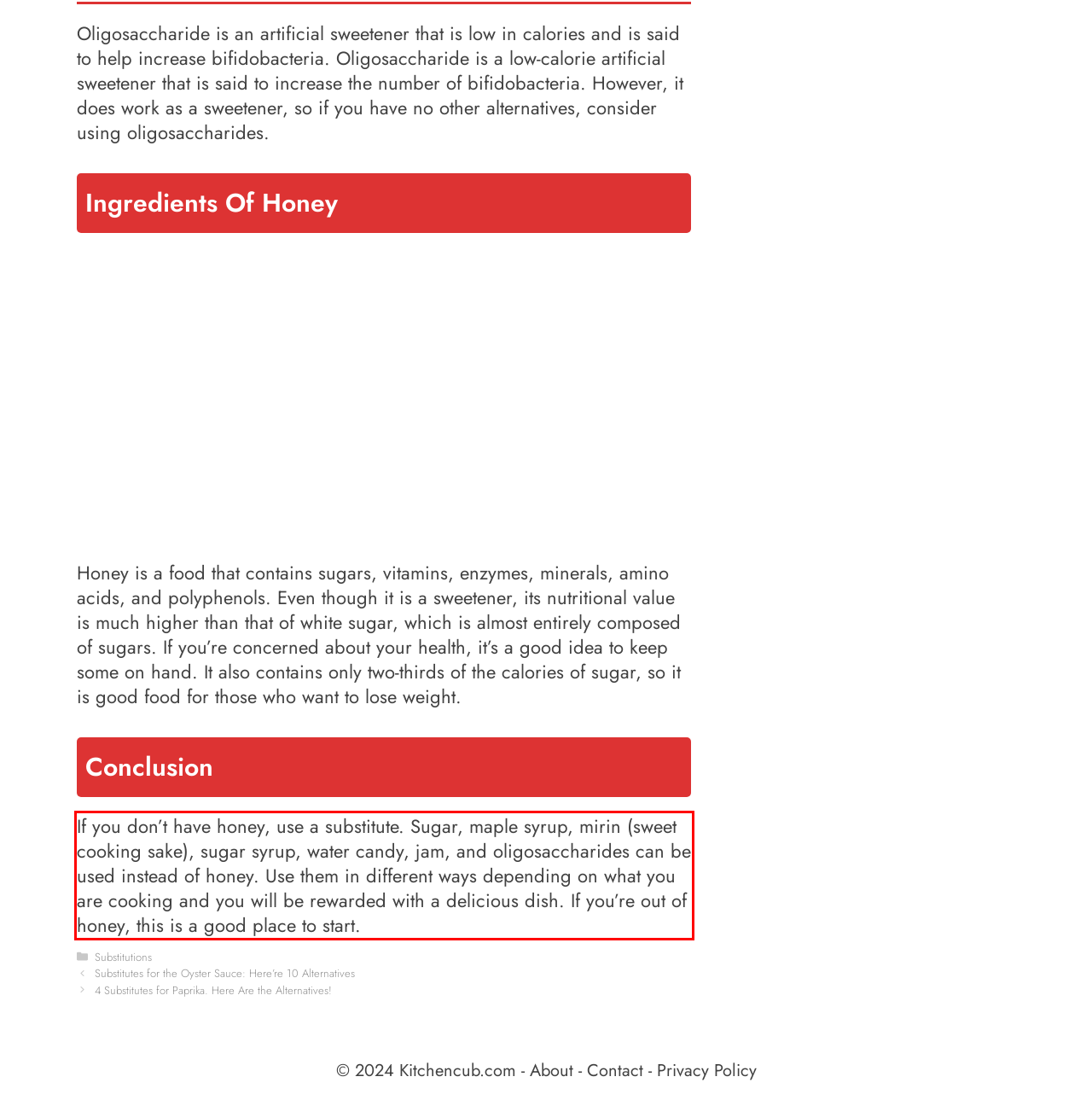Given a screenshot of a webpage containing a red bounding box, perform OCR on the text within this red bounding box and provide the text content.

If you don’t have honey, use a substitute. Sugar, maple syrup, mirin (sweet cooking sake), sugar syrup, water candy, jam, and oligosaccharides can be used instead of honey. Use them in different ways depending on what you are cooking and you will be rewarded with a delicious dish. If you’re out of honey, this is a good place to start.